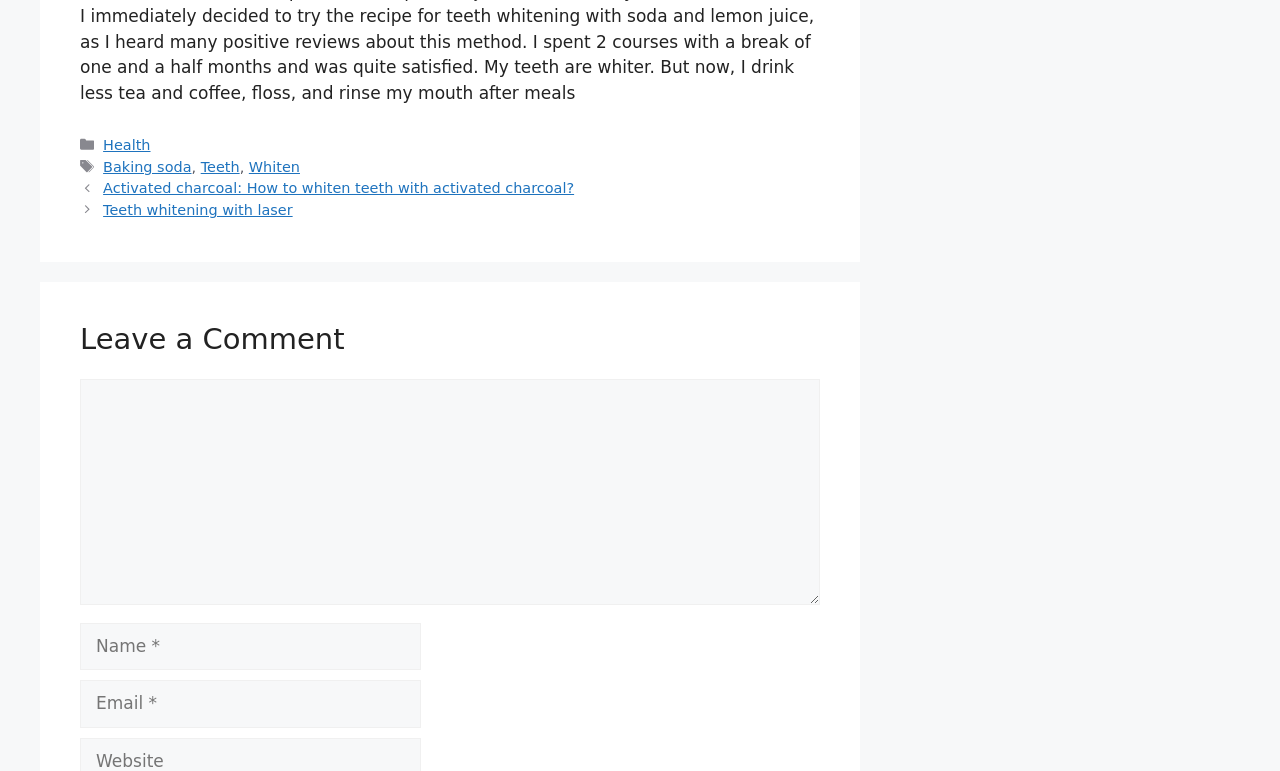What is the category of the current post?
Please analyze the image and answer the question with as much detail as possible.

The category of the current post can be determined by looking at the footer section, where it says 'Categories' followed by a link 'Health', indicating that the current post belongs to the Health category.